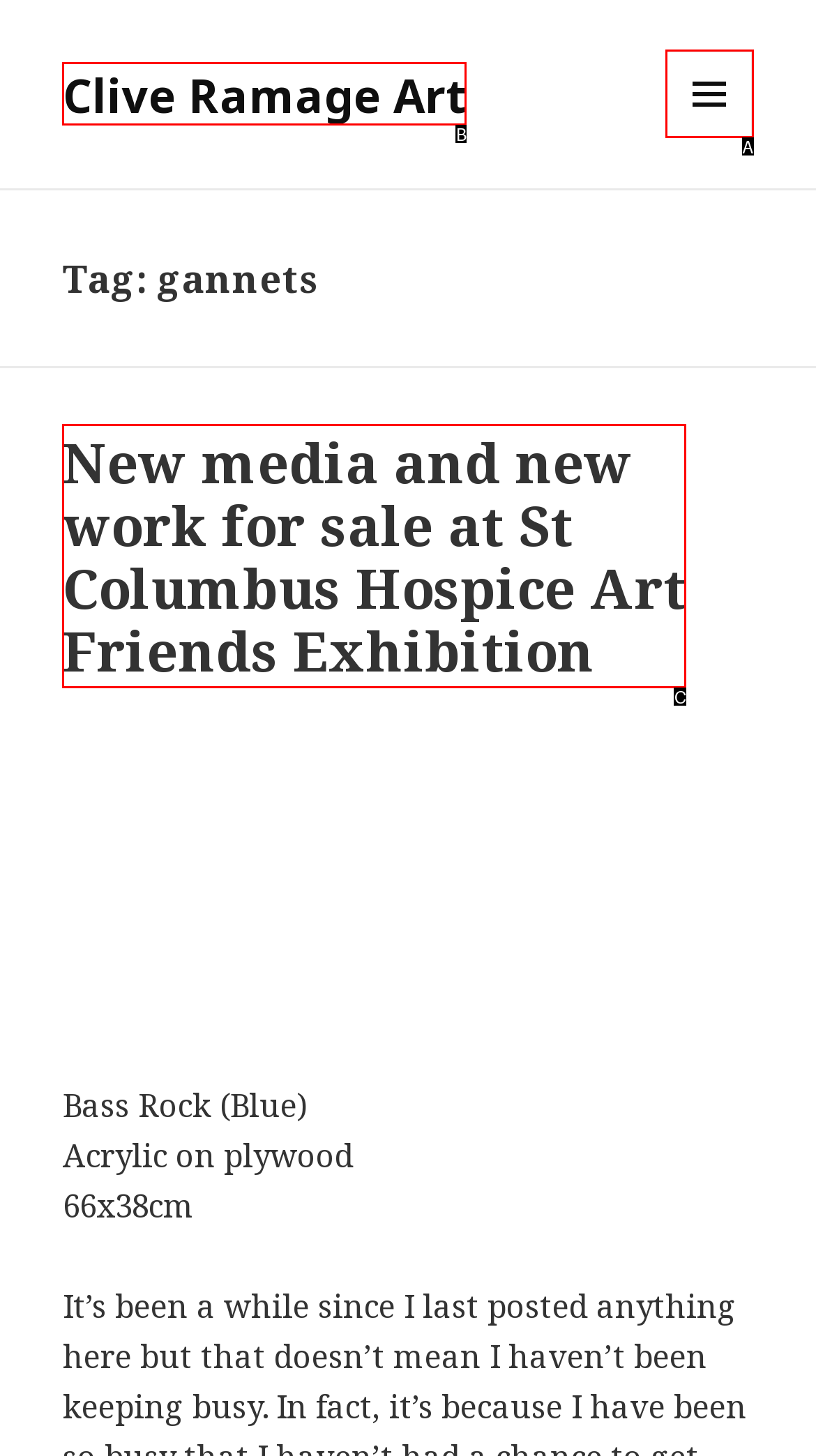Identify which HTML element aligns with the description: Menu and widgets
Answer using the letter of the correct choice from the options available.

A